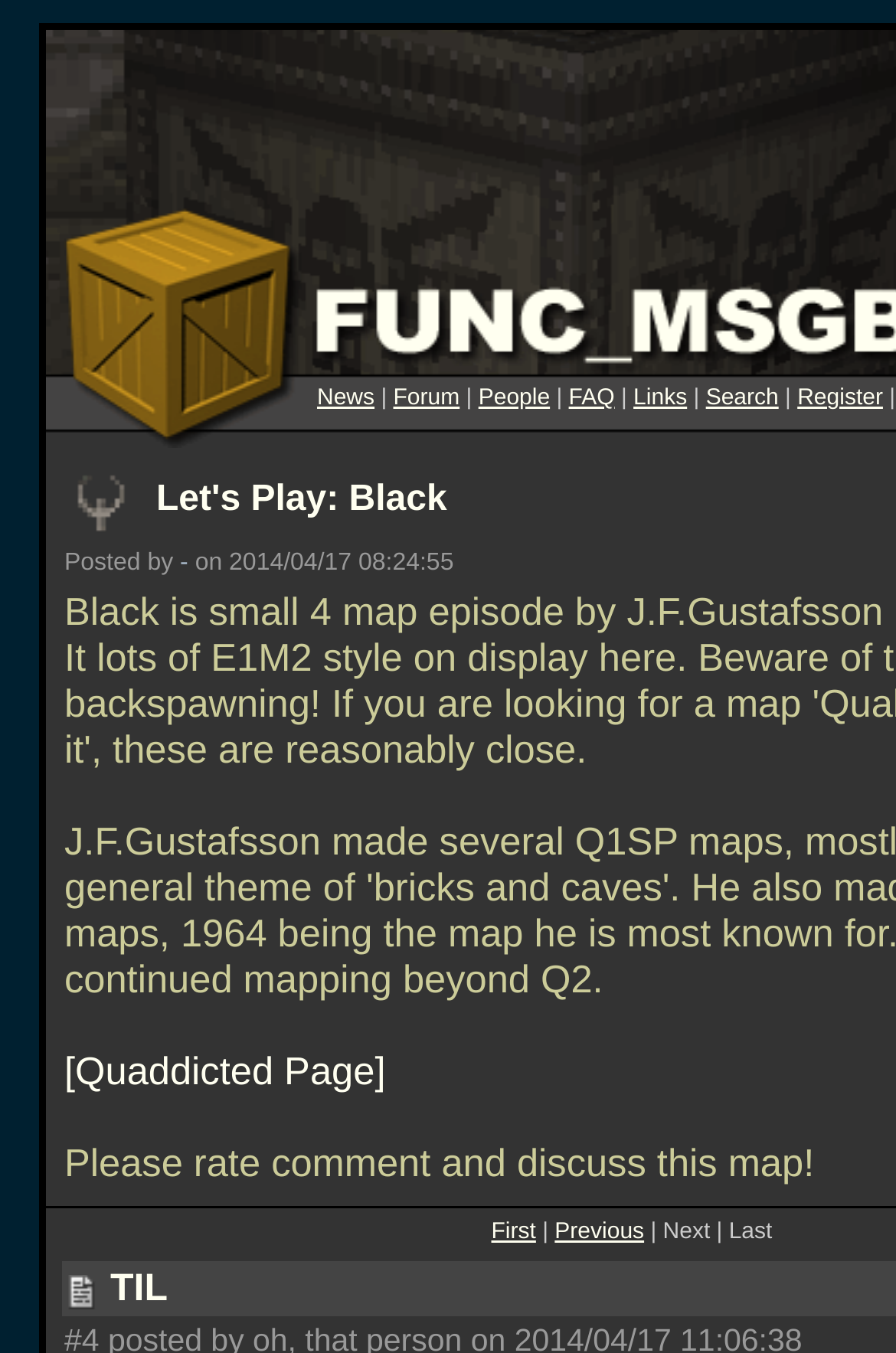Respond to the question below with a single word or phrase:
How many images are on the webpage?

At least 5